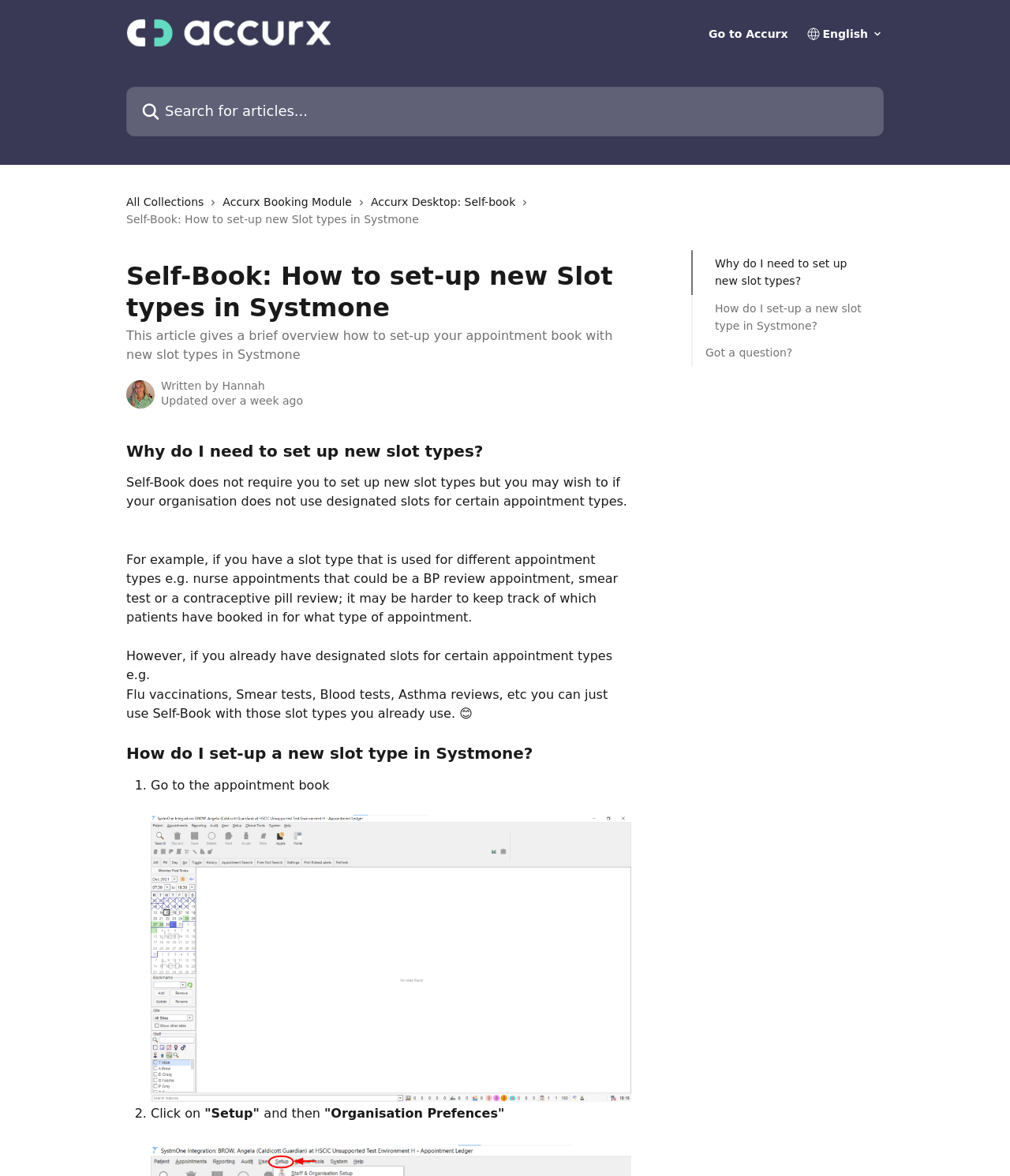Find the coordinates for the bounding box of the element with this description: "All Collections".

[0.125, 0.164, 0.208, 0.179]